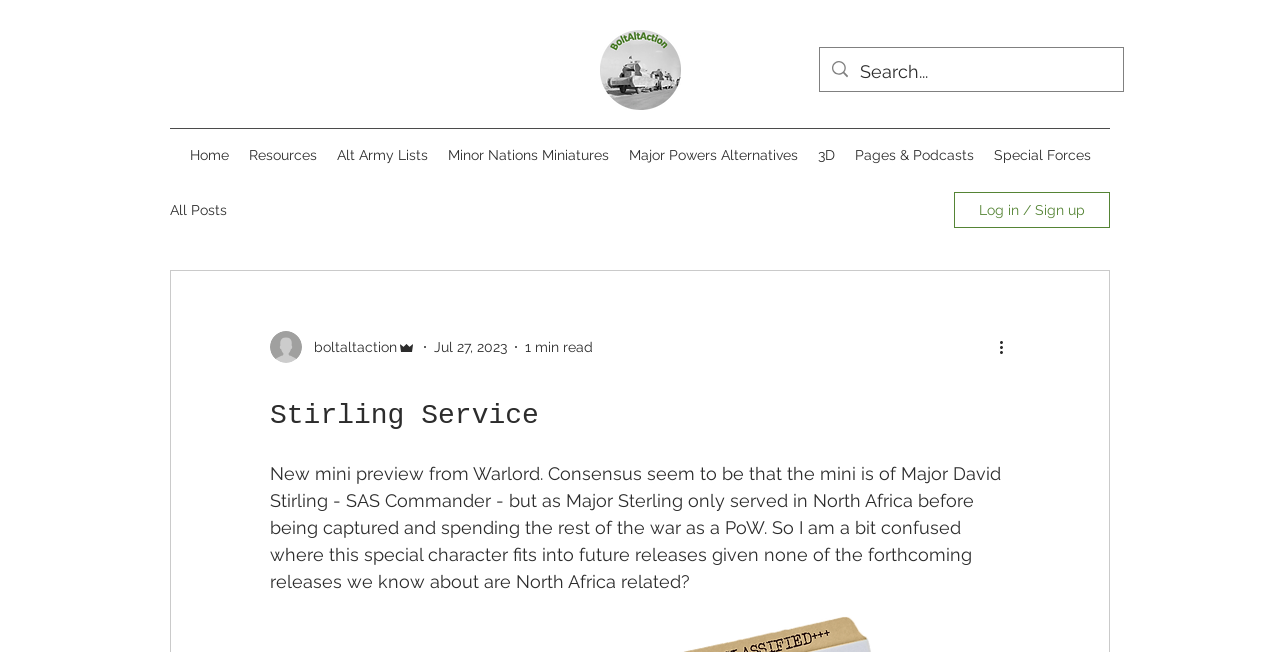Determine the bounding box coordinates of the clickable element necessary to fulfill the instruction: "Read more about Stirling Service". Provide the coordinates as four float numbers within the 0 to 1 range, i.e., [left, top, right, bottom].

[0.211, 0.598, 0.789, 0.667]